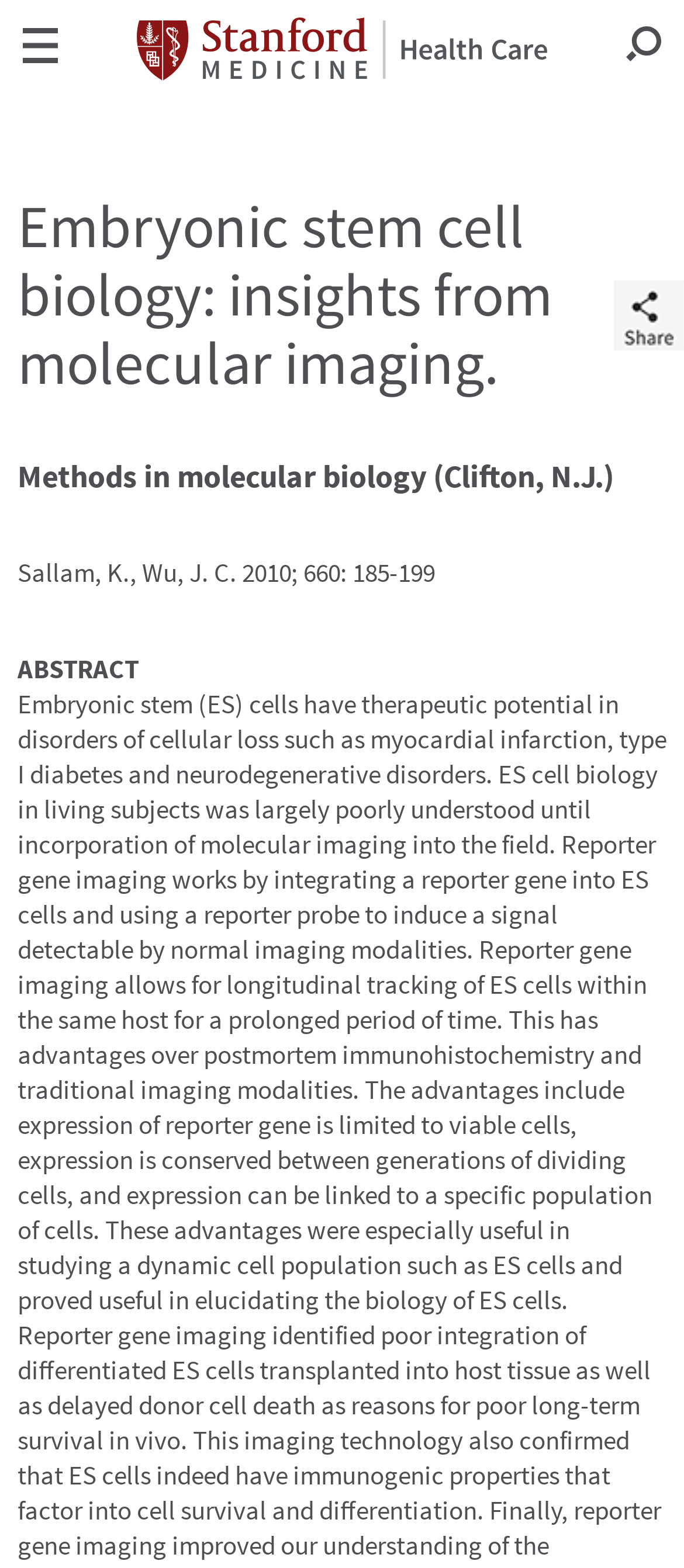Offer an extensive depiction of the webpage and its key elements.

The webpage appears to be a scholarly article or publication page. At the top left, there is a link with no text, and next to it, a link with the text "Stanford Health Care" accompanied by an image with the same name. On the top right, there is another link with no text.

Below the top links, there is a heading that spans almost the entire width of the page. Underneath the heading, the title "Embryonic stem cell biology: insights from molecular imaging" is displayed prominently.

Following the title, there is a series of text lines that provide publication information. The first line reads "Methods in molecular biology (Clifton, N.J.)". The next line lists the authors, "Sallam, K., Wu, J. C.", and the publication year, "2010", separated by a semicolon and a page number, "660: 185-199".

Below the publication information, there is a heading labeled "ABSTRACT". At the bottom right, there are two links, "Close" and "Open", which are likely related to the abstract content.

Overall, the webpage appears to be a detailed publication page with a focus on embryonic stem cell biology and molecular imaging.